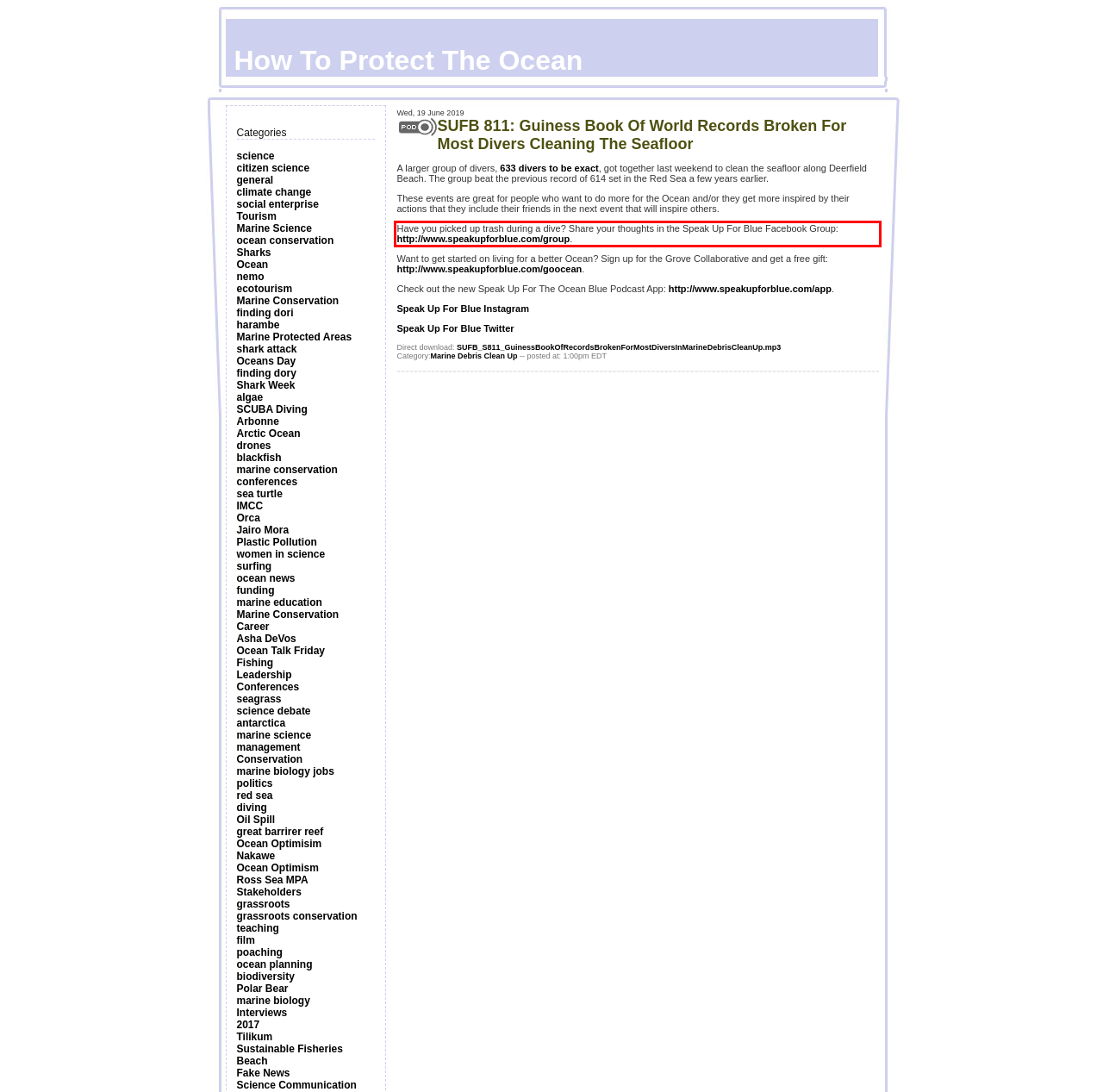You are given a screenshot showing a webpage with a red bounding box. Perform OCR to capture the text within the red bounding box.

Have you picked up trash during a dive? Share your thoughts in the Speak Up For Blue Facebook Group: http://www.speakupforblue.com/group.